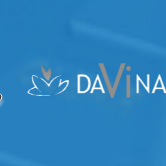Explain the contents of the image with as much detail as possible.

The image features a logo that prominently displays the name "DAViNa." The lettering stylizes the "V" in a unique way, drawing attention to it through a combination of bold and lighter colors. To the left of the text, there is a delicate symbol that resembles a stylized lotus flower, suggesting themes of growth, purity, and serenity. The background is a calming blue, enhancing the overall aesthetic of the logo. This branding element reflects the essence and values of the organization it represents, likely focusing on wellness or holistic services.